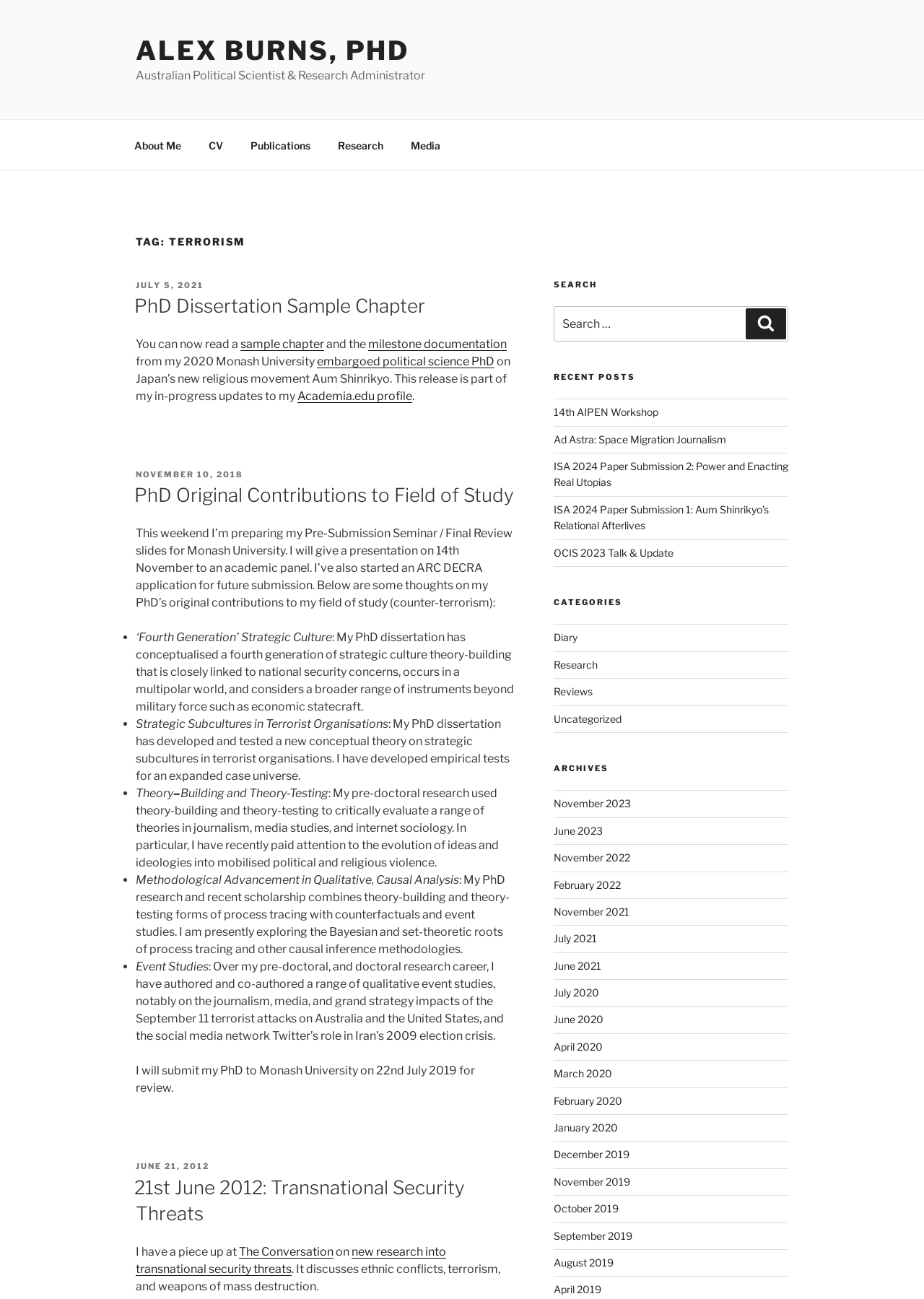Find the bounding box coordinates of the element's region that should be clicked in order to follow the given instruction: "Read the 'PhD Dissertation Sample Chapter' article". The coordinates should consist of four float numbers between 0 and 1, i.e., [left, top, right, bottom].

[0.147, 0.226, 0.556, 0.246]